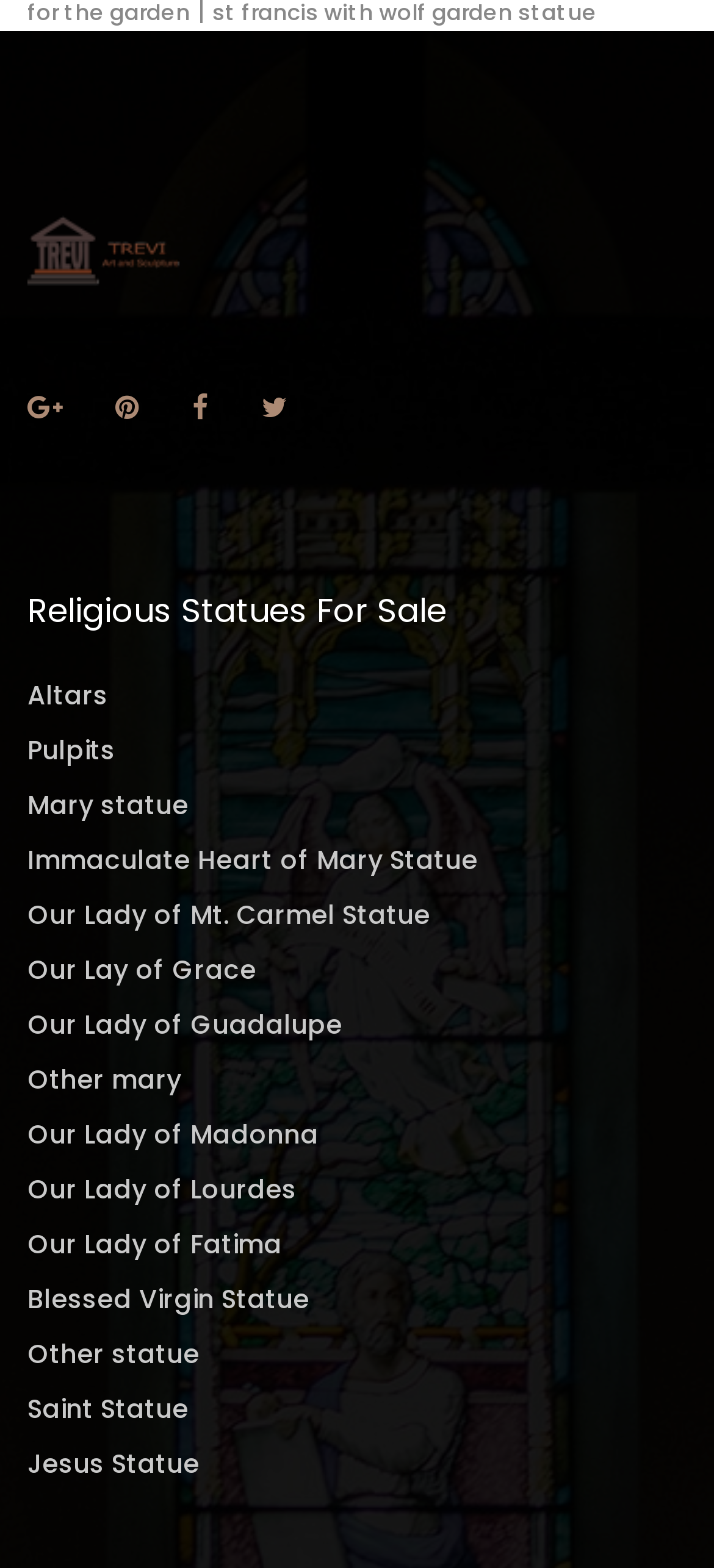Identify the bounding box coordinates of the clickable region to carry out the given instruction: "Explore the 'Mary statue' option".

[0.038, 0.502, 0.264, 0.527]